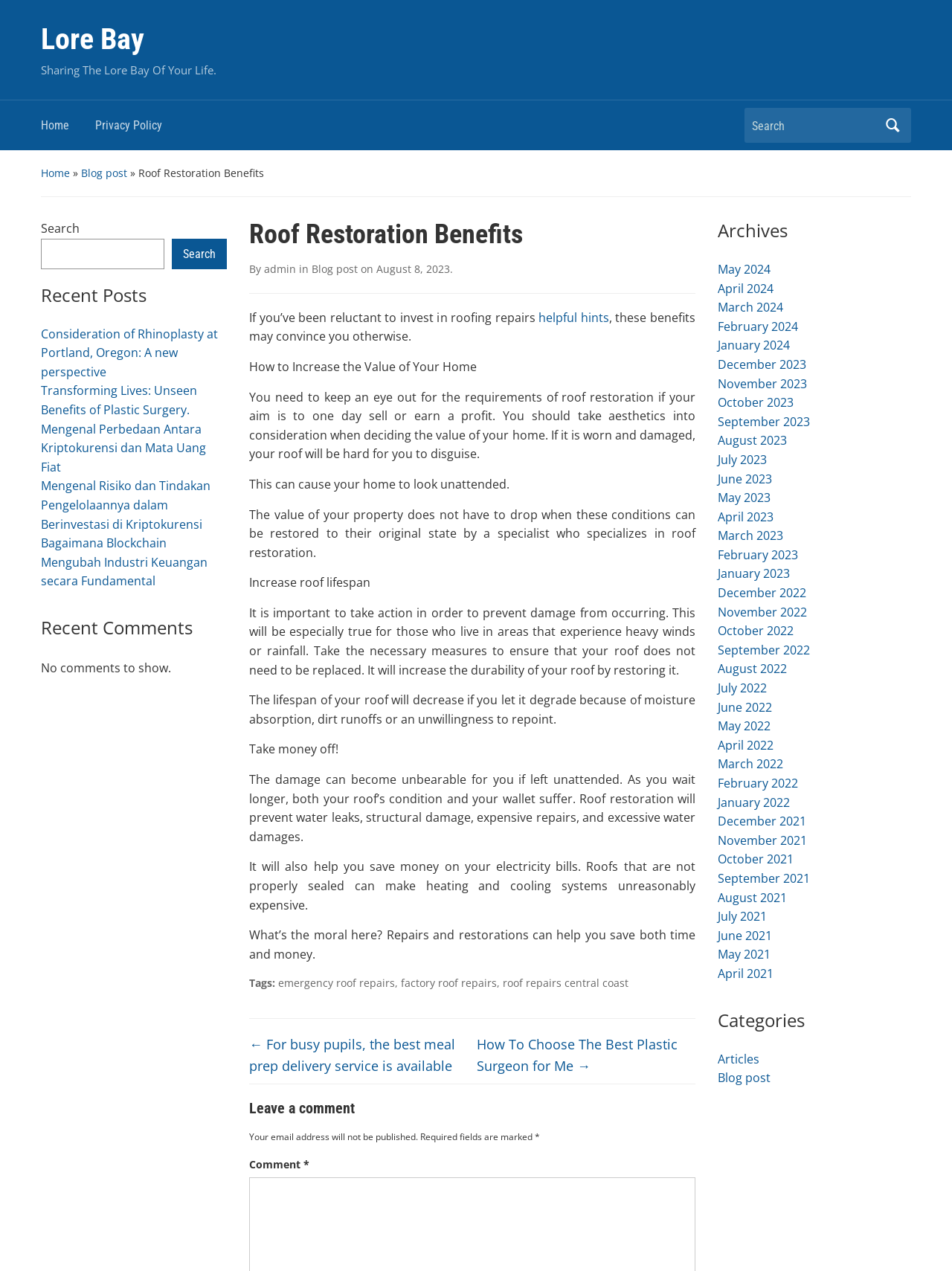Please specify the bounding box coordinates in the format (top-left x, top-left y, bottom-right x, bottom-right y), with all values as floating point numbers between 0 and 1. Identify the bounding box of the UI element described by: parent_node: Search name="s" placeholder="Search"

[0.782, 0.088, 0.923, 0.11]